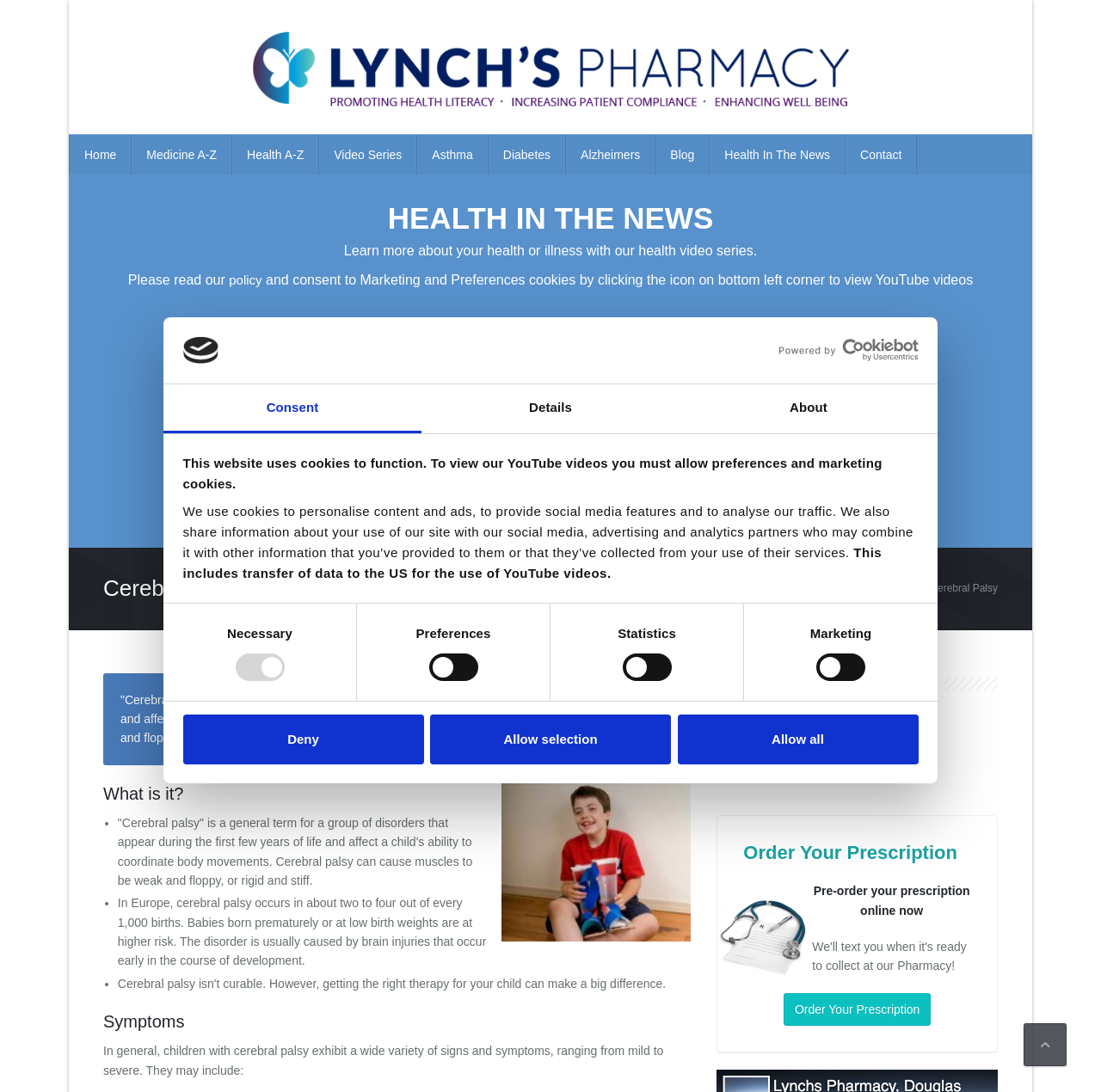Give a concise answer using one word or a phrase to the following question:
What is the purpose of the 'Order Your Prescription' button?

To pre-order prescription online